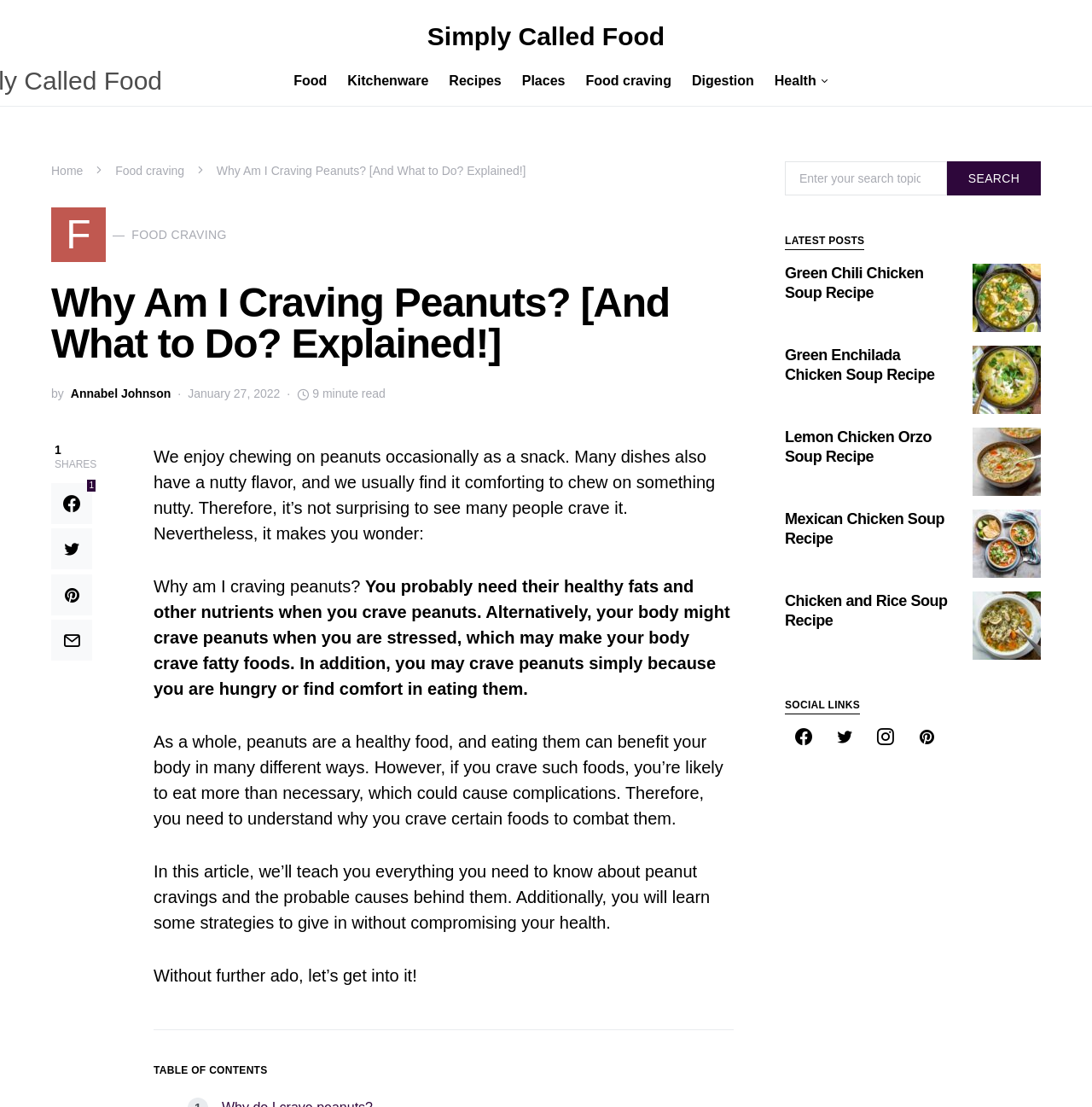Identify the bounding box coordinates of the clickable region to carry out the given instruction: "Contact Jetstream".

None